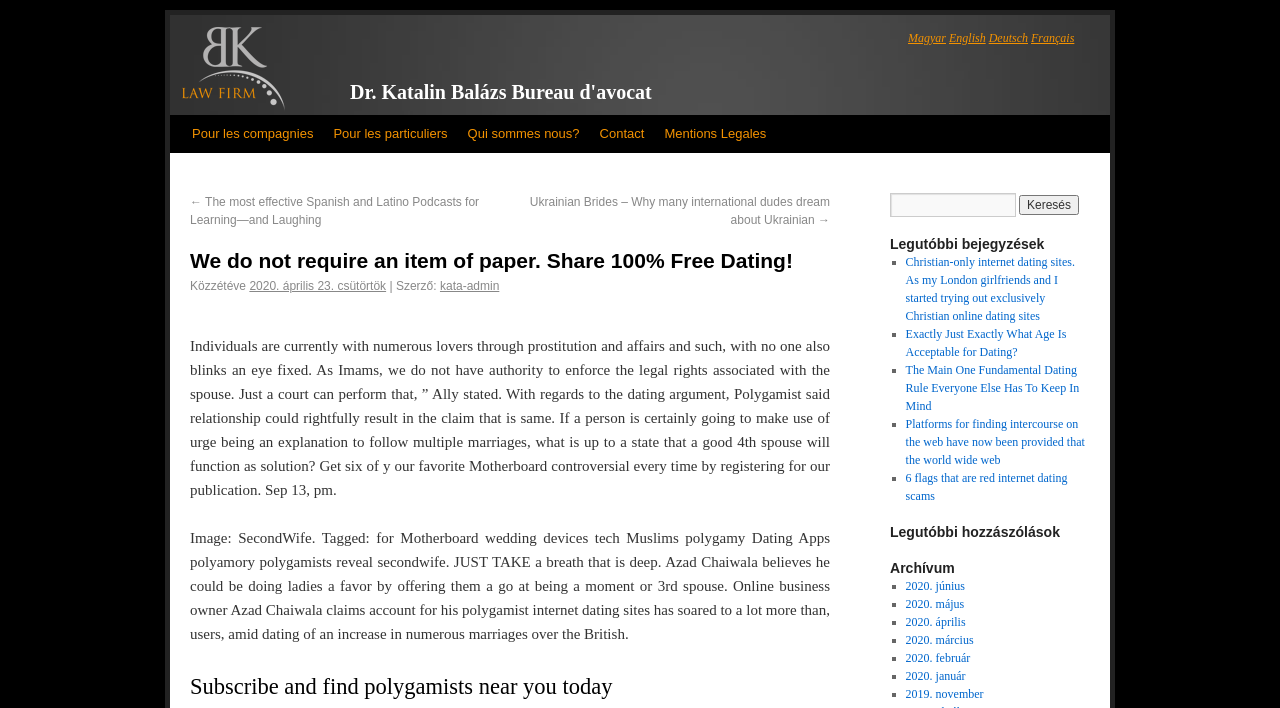Give a full account of the webpage's elements and their arrangement.

This webpage appears to be a blog or article page with a focus on dating and relationships. At the top, there are links to switch the language of the page to Magyar, English, Deutsch, or Français. Below this, there is a heading with the title "We do not require an item of paper. Share 100% Free Dating!" followed by a link to "Dr. Katalin Balázs Bureau d'avocat" and several other links to different sections of the website, including "Pour les compagnies", "Pour les particuliers", "Qui sommes nous?", "Contact", and "Mentions Legales".

On the left side of the page, there are two links to articles, one titled "The most effective Spanish and Latino Podcasts for Learning—and Laughing" and another titled "Ukrainian Brides – Why many international dudes dream about Ukrainian". Below these, there is a heading with the same title as the page, followed by a block of text discussing polygamy and dating.

To the right of this text, there is a search bar with a button labeled "Keresés". Below this, there are several headings and links to other articles, including "Legutóbbi bejegyzések" (Recent Posts), "Legutóbbi hozzászólások" (Recent Comments), and "Archívum" (Archive). These sections contain lists of links to other articles, each marked with a "■" symbol.

At the very bottom of the page, there is a section with links to archived articles from different months, including June, May, April, March, February, and January of 2020, as well as November 2019.